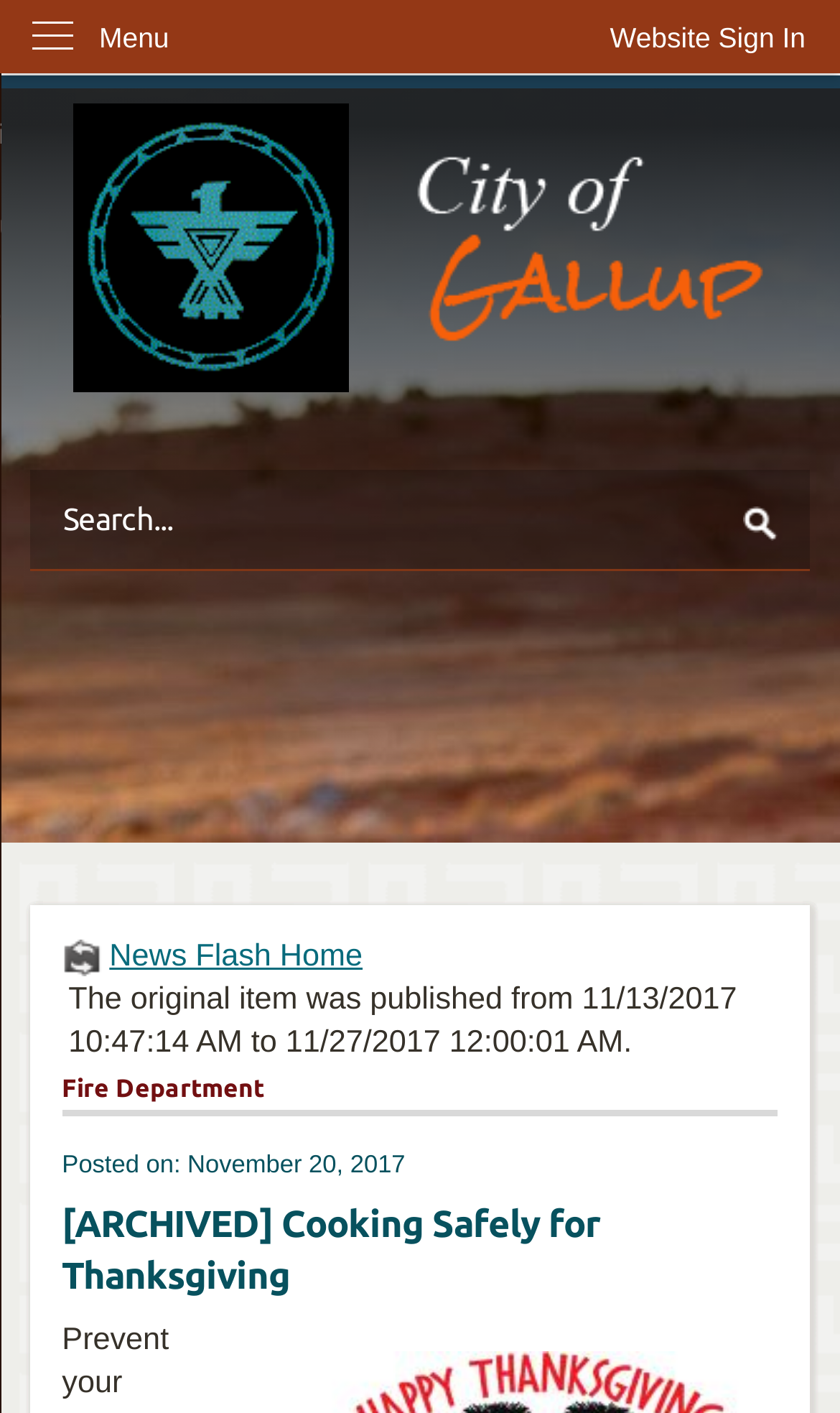Give a concise answer of one word or phrase to the question: 
How many 'Click to Home' links are there on the webpage?

2